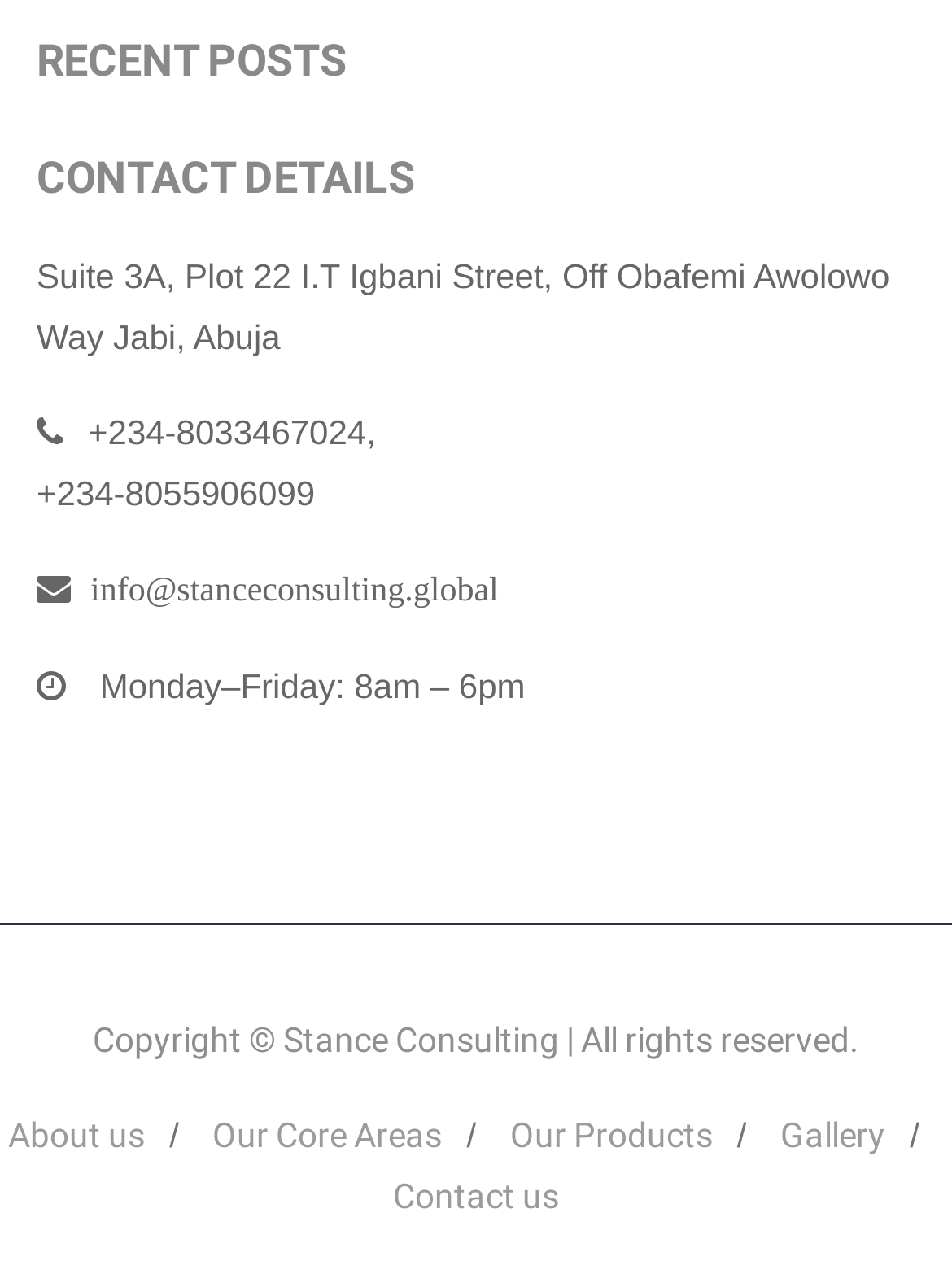What is the company's email address?
Please provide a single word or phrase answer based on the image.

info@stanceconsulting.global